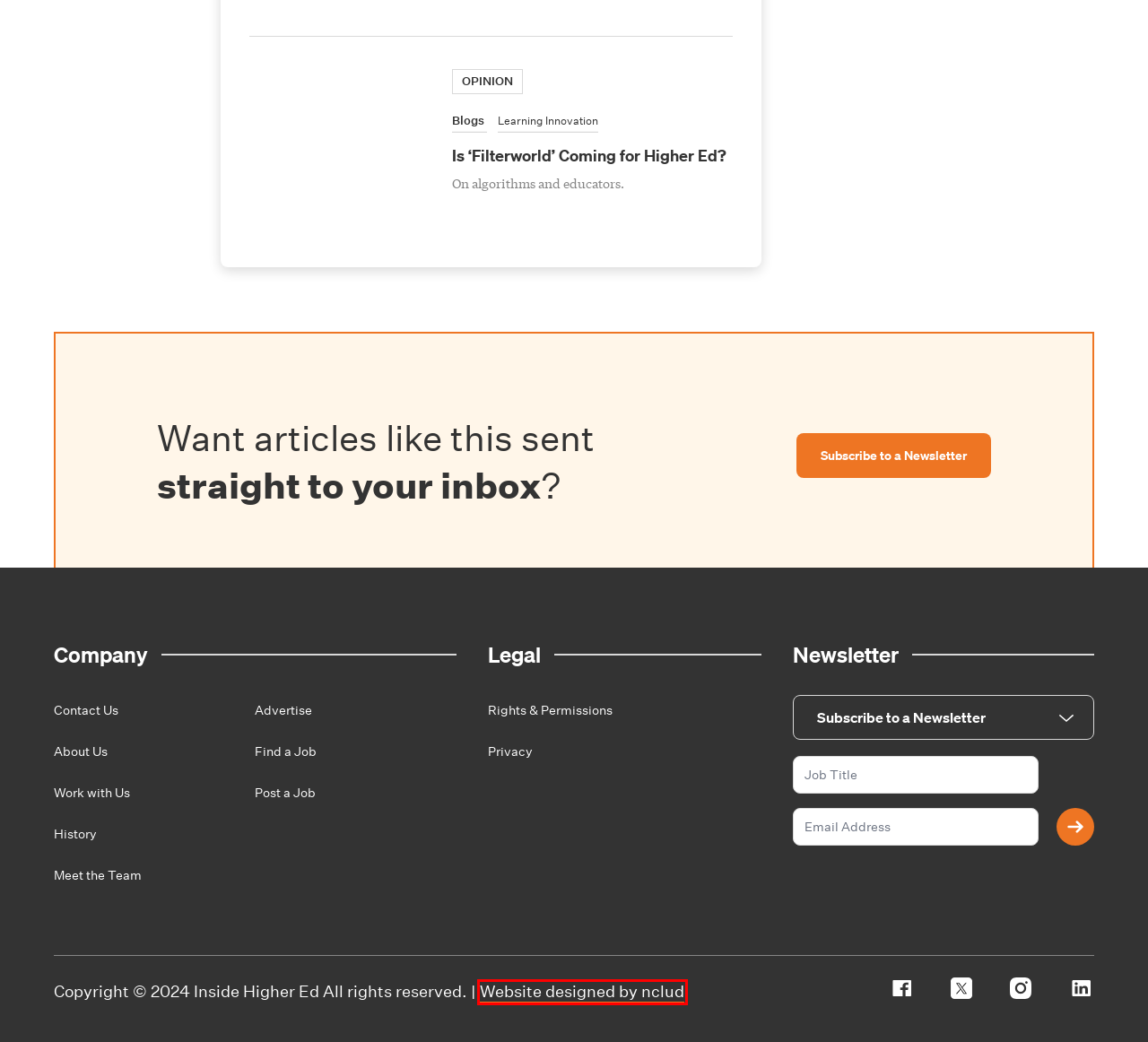Observe the webpage screenshot and focus on the red bounding box surrounding a UI element. Choose the most appropriate webpage description that corresponds to the new webpage after clicking the element in the bounding box. Here are the candidates:
A. Change in higher education is hard, but not impossible | THE Campus Learn, Share, Connect
B. nclud – A Creative Digital & Branding Agency
C. What does it take to encourage students to use their voice? | THE Campus Learn, Share, Connect
D. Inside Higher Ed Careers | Employer Services
E. Webinar: how to recruit talented staff in higher education | THE Campus Learn, Share, Connect
F. Higher Education Resources and Advice | THE Campus
G. Big Think - Smarter, Faster
H. Fulfilling a mission and serving Indigenous students | THE Campus Learn, Share, Connect

B